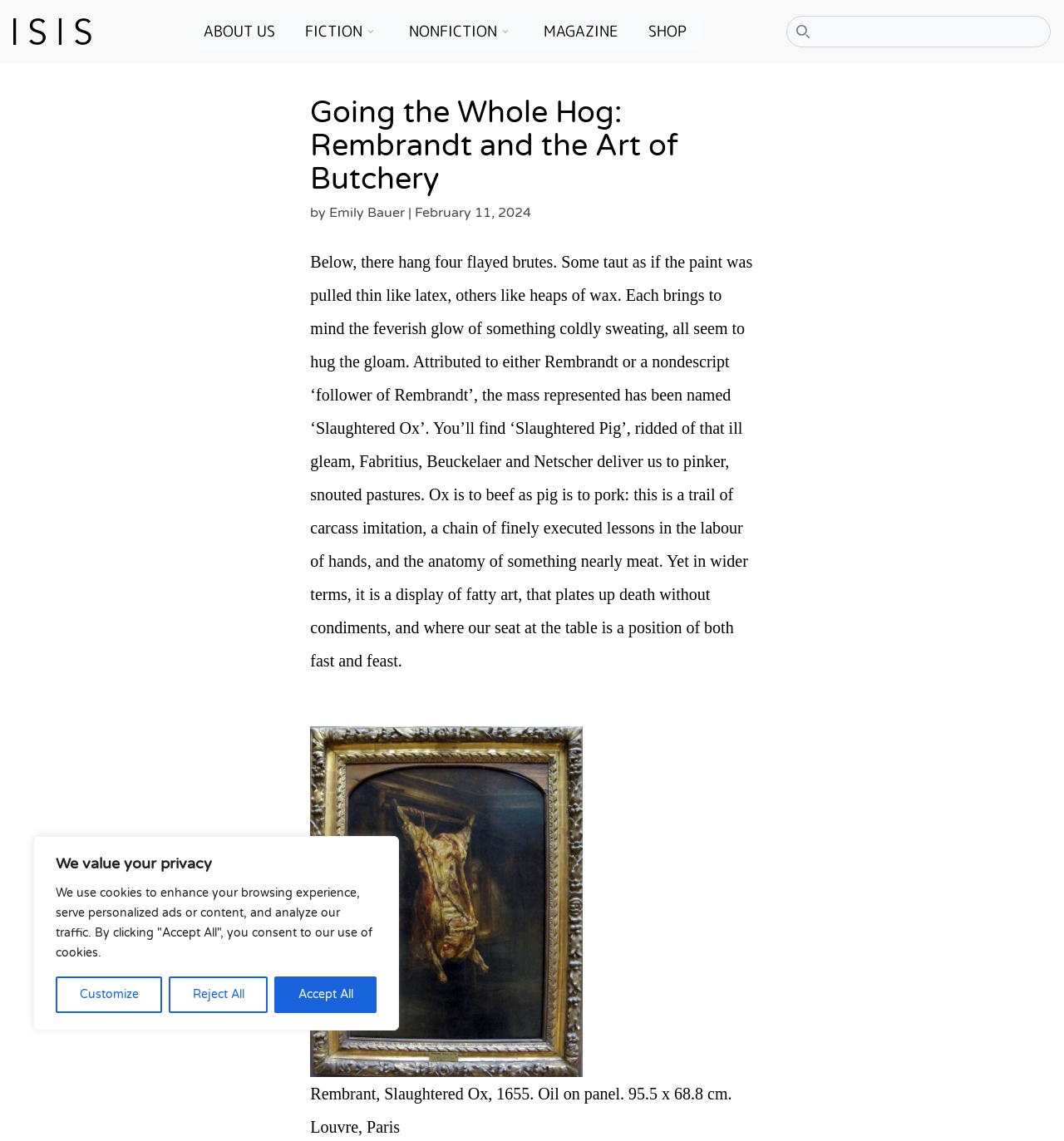Answer the question in a single word or phrase:
What is the author of the article?

Emily Bauer